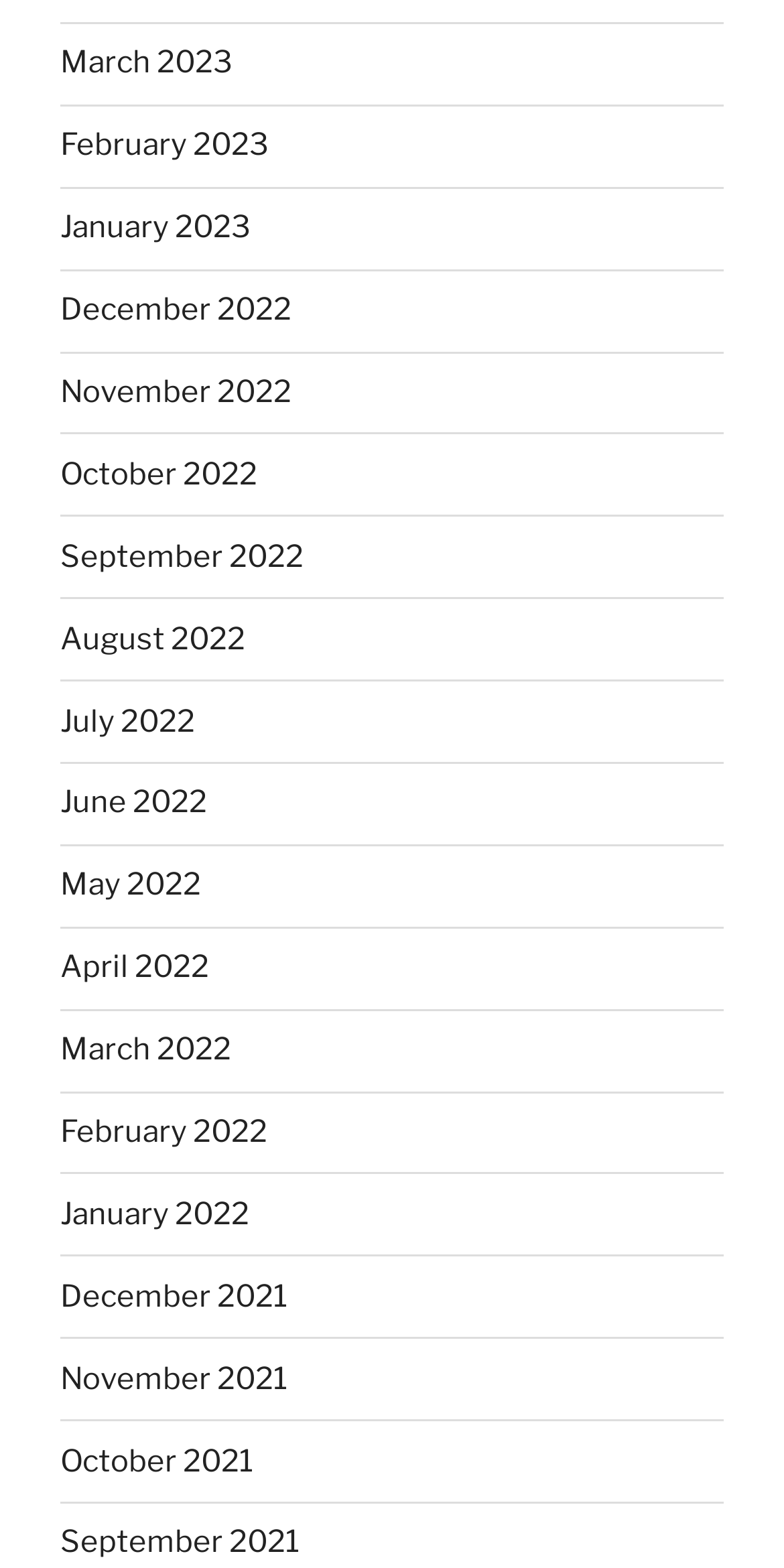Refer to the image and provide a thorough answer to this question:
What is the most recent month listed?

By examining the list of links, I can see that the topmost link is 'March 2023', which suggests that it is the most recent month listed.